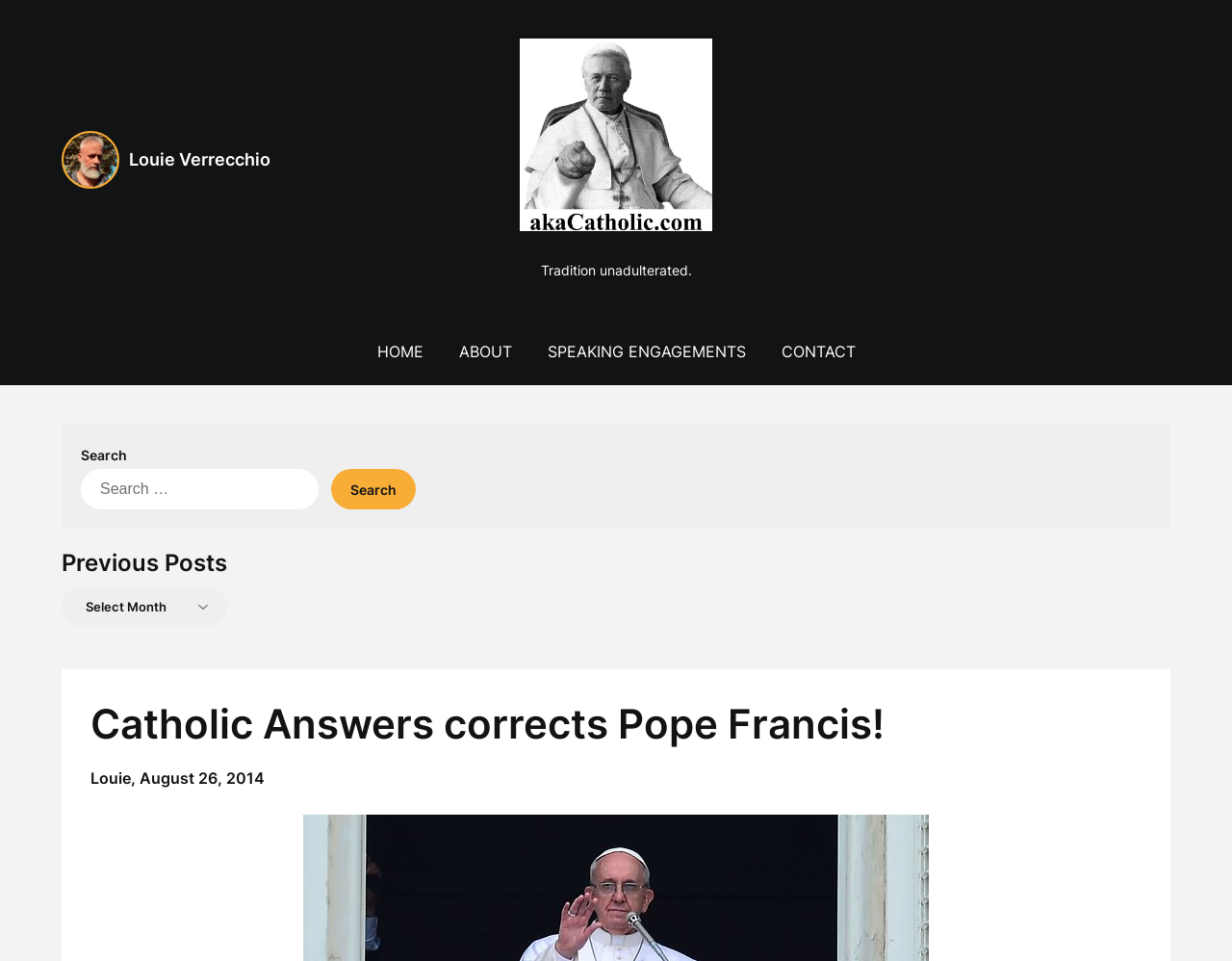Please identify the bounding box coordinates of the element's region that needs to be clicked to fulfill the following instruction: "select a previous post". The bounding box coordinates should consist of four float numbers between 0 and 1, i.e., [left, top, right, bottom].

[0.05, 0.612, 0.184, 0.652]